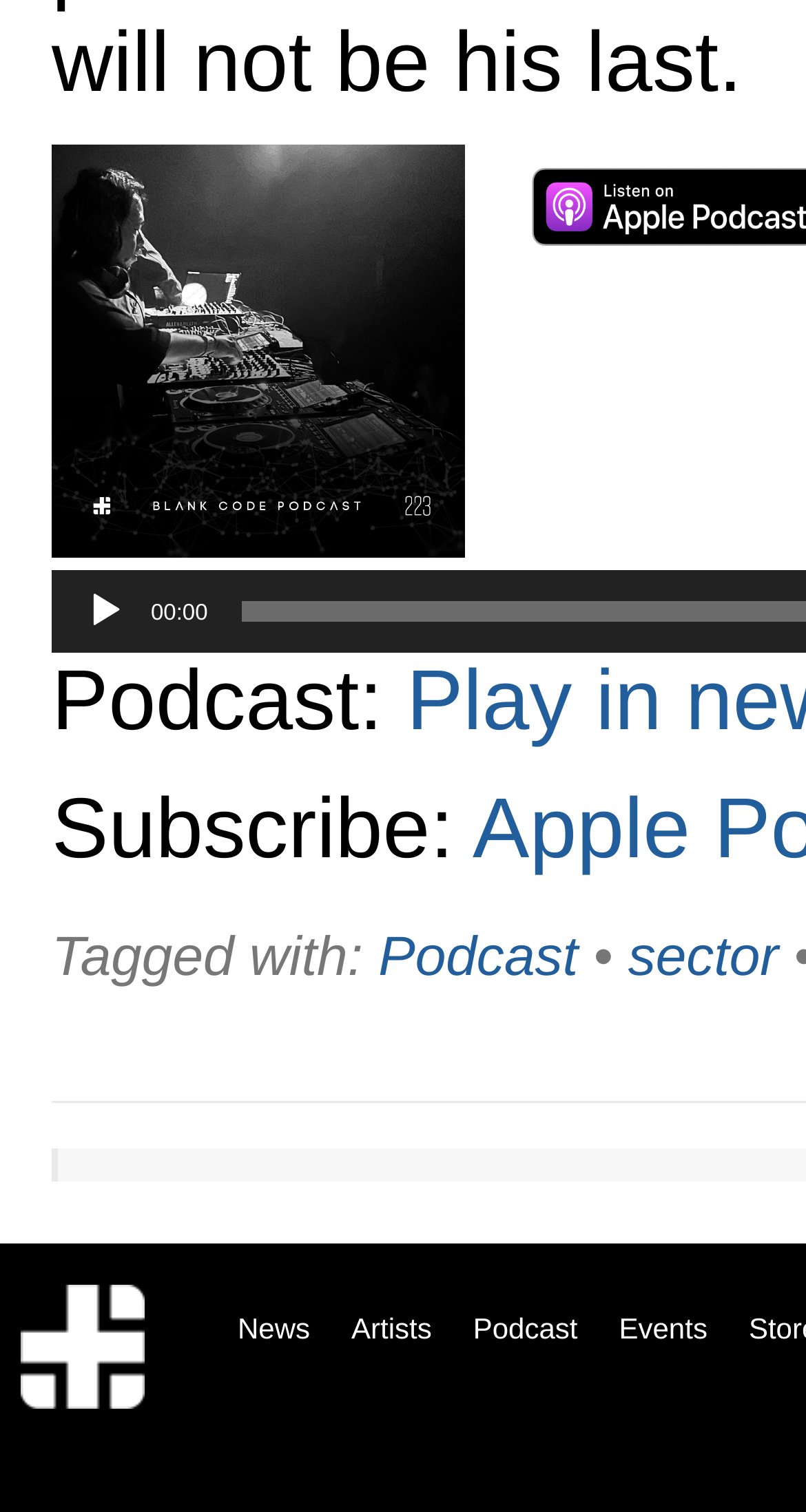Give a concise answer using one word or a phrase to the following question:
What is the category of the podcast?

Sector